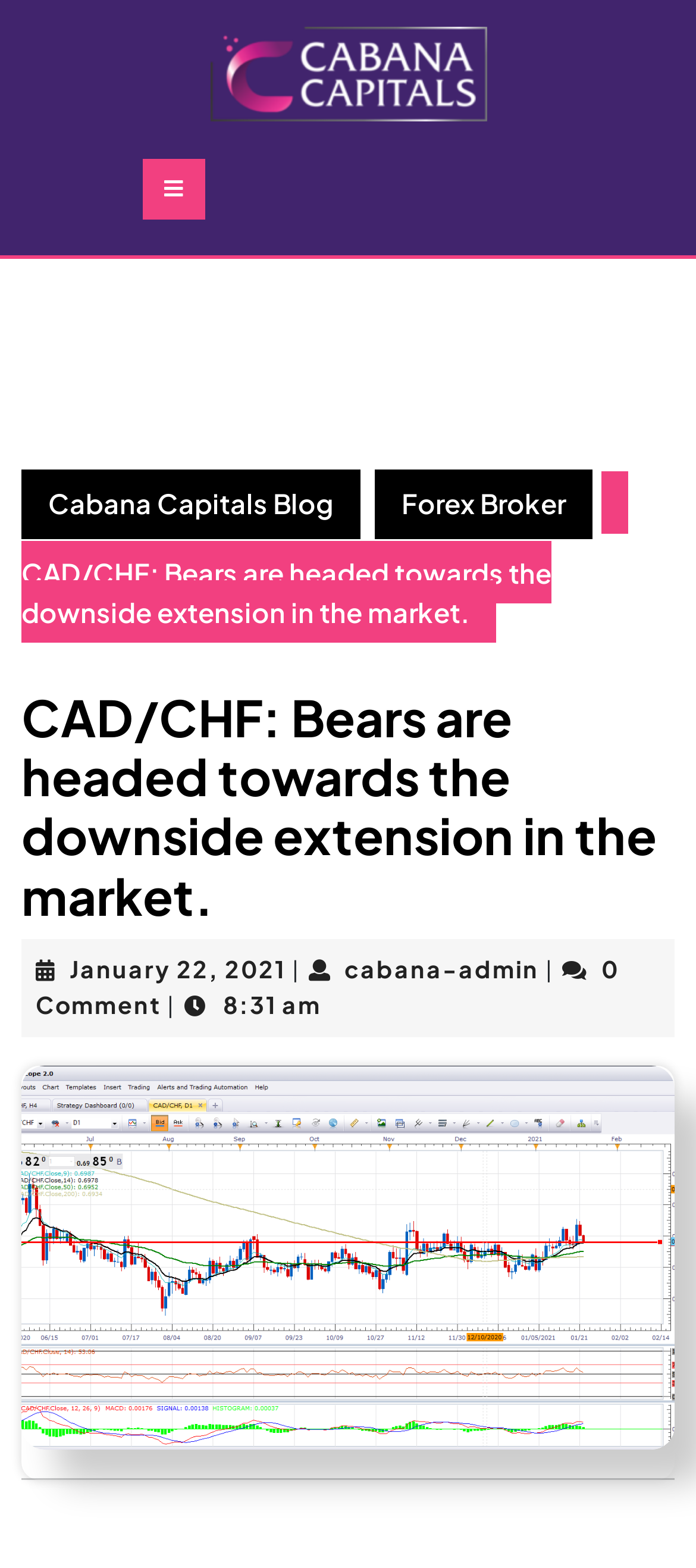Using the provided description cabana-admincabana-admin, find the bounding box coordinates for the UI element. Provide the coordinates in (top-left x, top-left y, bottom-right x, bottom-right y) format, ensuring all values are between 0 and 1.

[0.495, 0.609, 0.774, 0.627]